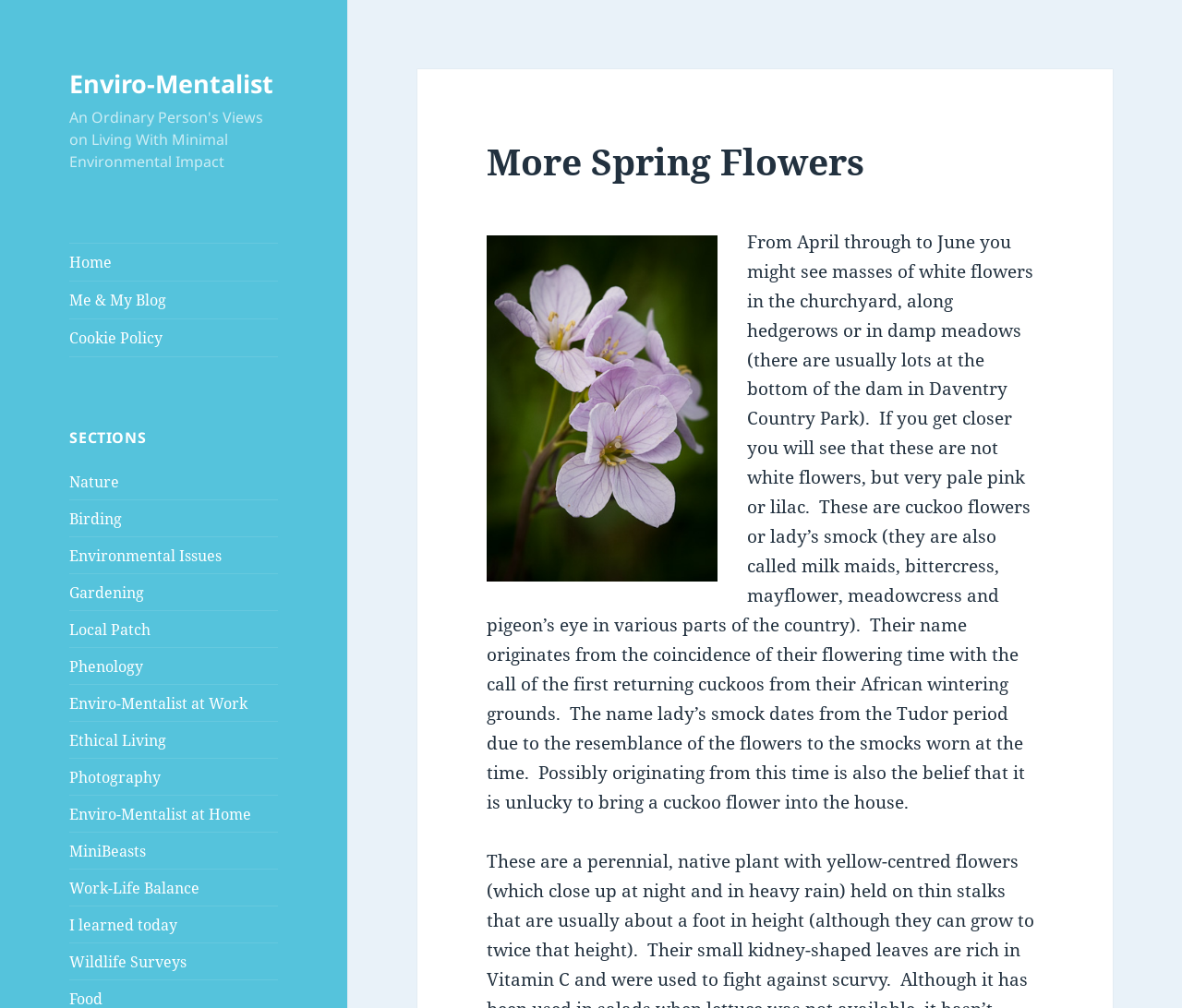What is the origin of the name 'lady's smock'?
Based on the image, provide your answer in one word or phrase.

Tudor period